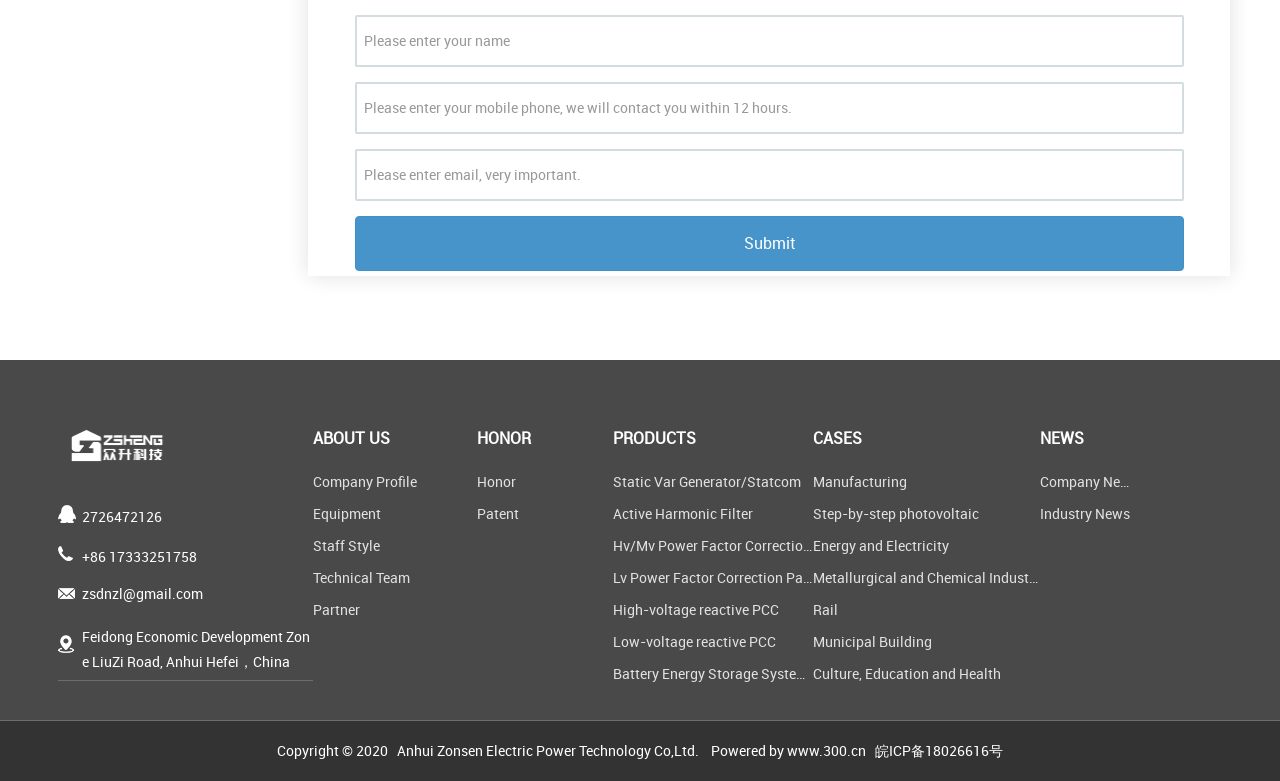Extract the bounding box coordinates for the UI element described as: "Active Harmonic Filter".

[0.479, 0.637, 0.635, 0.678]